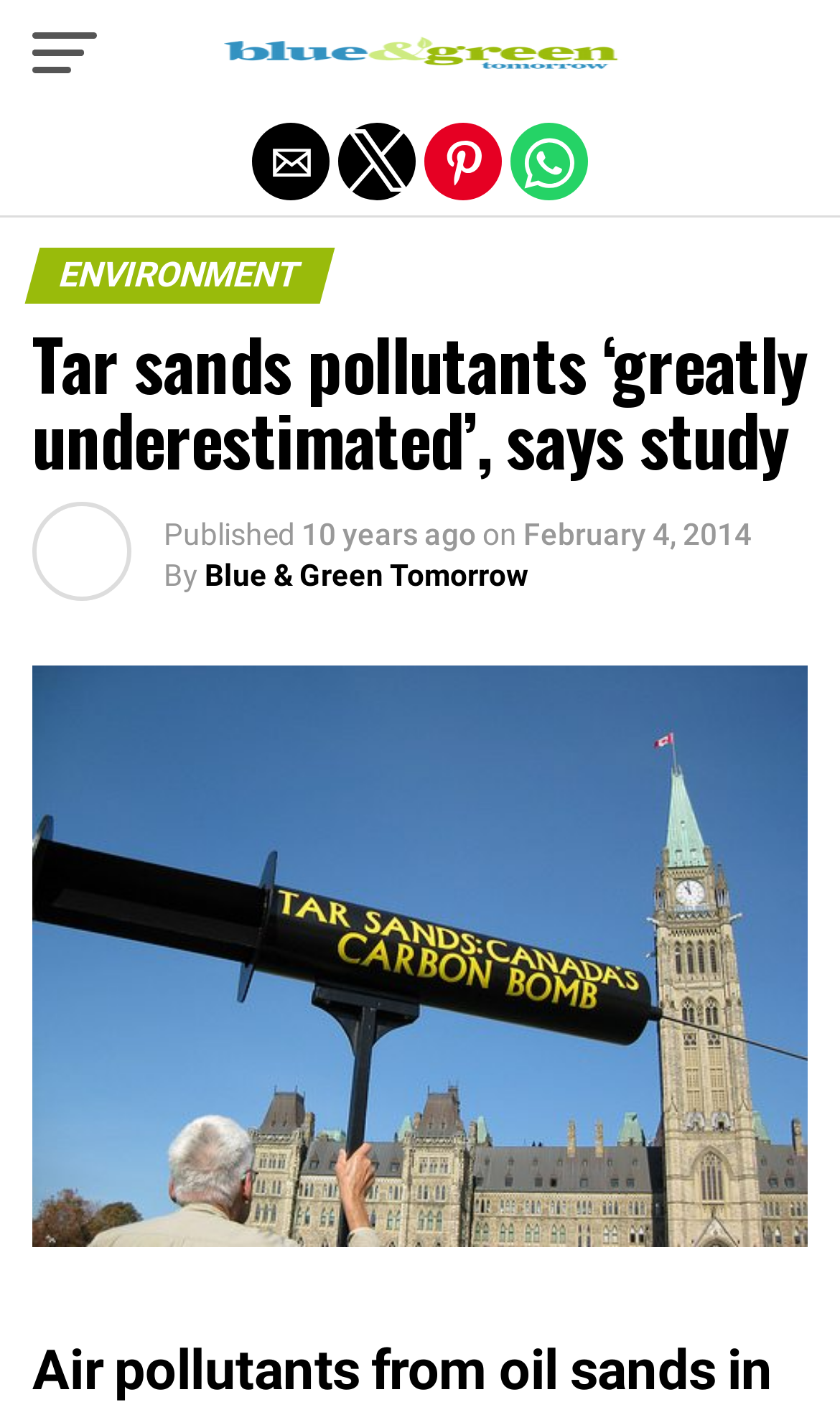Illustrate the webpage thoroughly, mentioning all important details.

The webpage appears to be an article from Blue and Green Tomorrow, a news website focused on environmental issues. At the top left corner, there is a button and a link to the website's homepage. Below these elements, there are four social media buttons, aligned horizontally, allowing users to share the article via email, Twitter, Pinterest, and WhatsApp.

The main content of the article is divided into sections. The first section is a header with two headings, "ENVIRONMENT" and "Tar sands pollutants ‘greatly underestimated’, says study", which suggests that the article is about the environmental impact of tar sands pollutants. Below the headings, there is a publication date and time, indicating that the article was published 10 years ago, on February 4, 2014.

The article's content is accompanied by an image that takes up most of the page's width, located below the publication information. At the very top of the page, there is a link to exit the mobile version of the website, suggesting that the webpage is optimized for mobile devices.

Overall, the webpage is focused on presenting a news article about the environmental effects of tar sands pollutants, with a clear structure and easy-to-use social media sharing buttons.